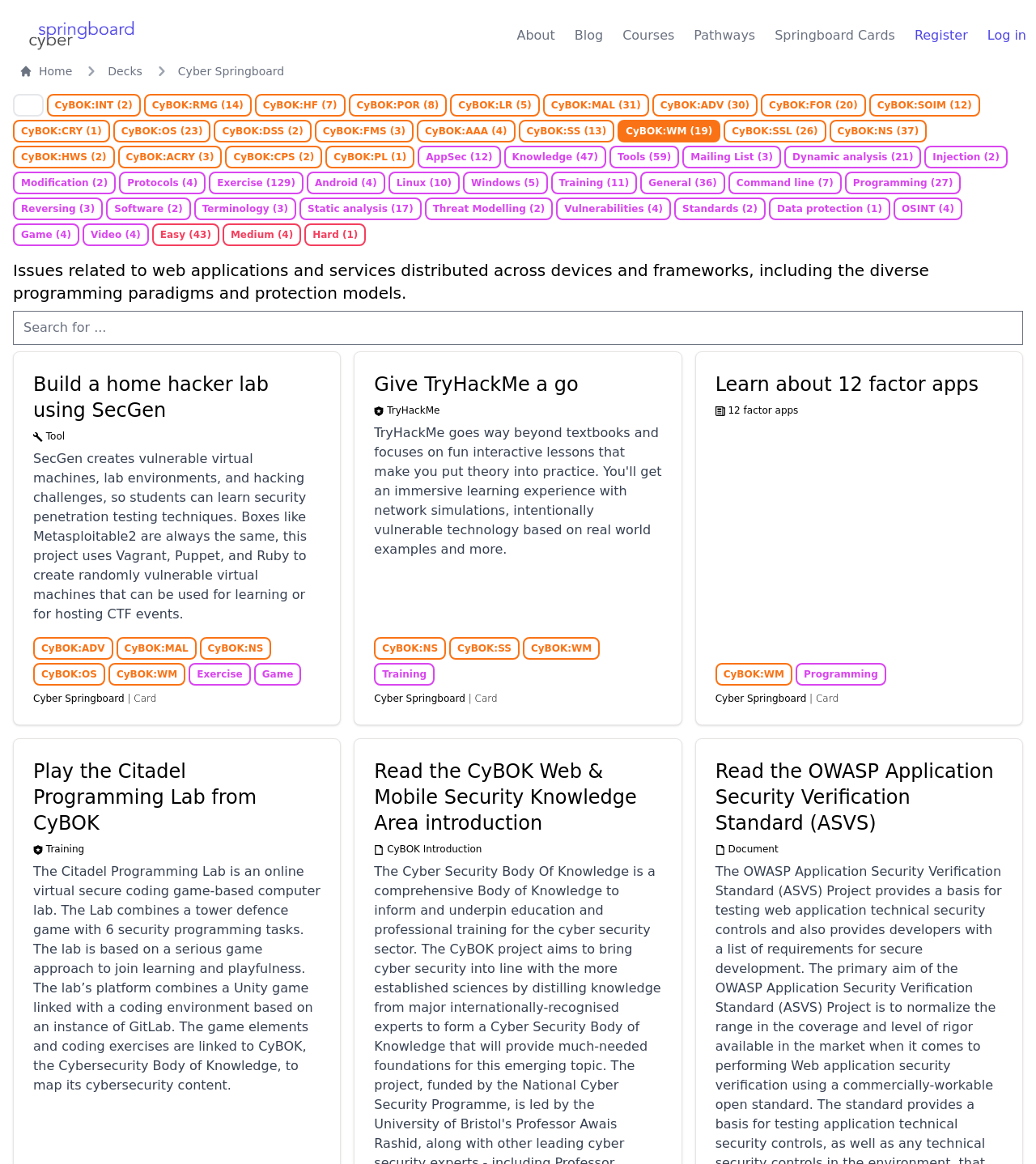Pinpoint the bounding box coordinates of the clickable element to carry out the following instruction: "Click on the 'Cyber Springboard' link."

[0.009, 0.017, 0.145, 0.045]